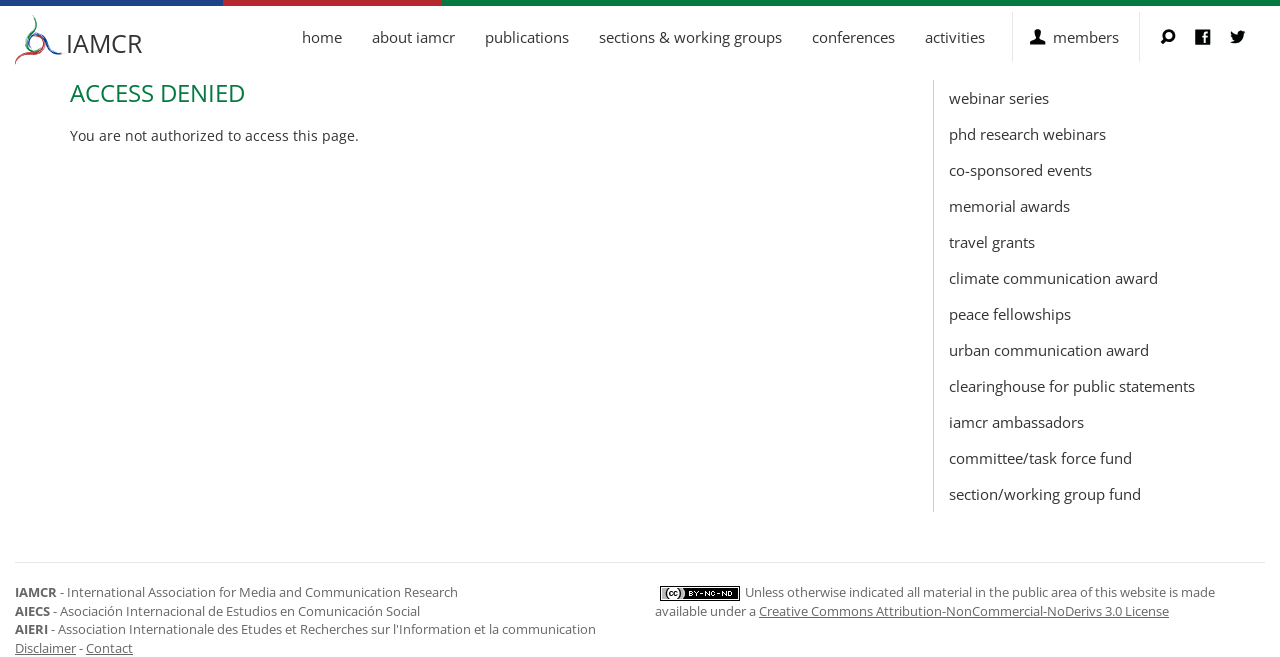Give a succinct answer to this question in a single word or phrase: 
What social media platforms are linked on this webpage?

Facebook and Twitter